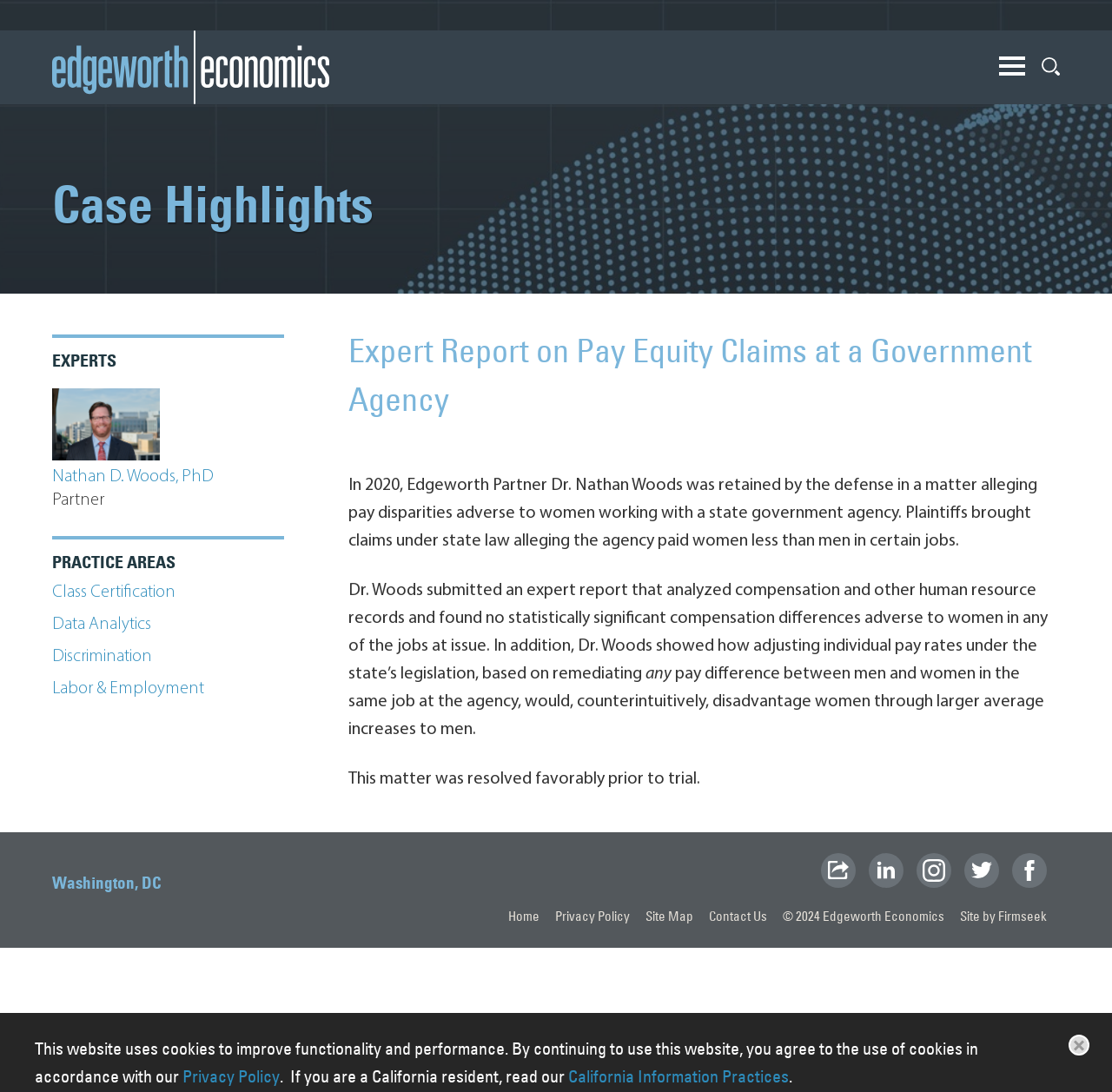Please determine the bounding box coordinates of the element's region to click in order to carry out the following instruction: "Read about Expert Report on Pay Equity Claims at a Government Agency". The coordinates should be four float numbers between 0 and 1, i.e., [left, top, right, bottom].

[0.313, 0.299, 0.953, 0.4]